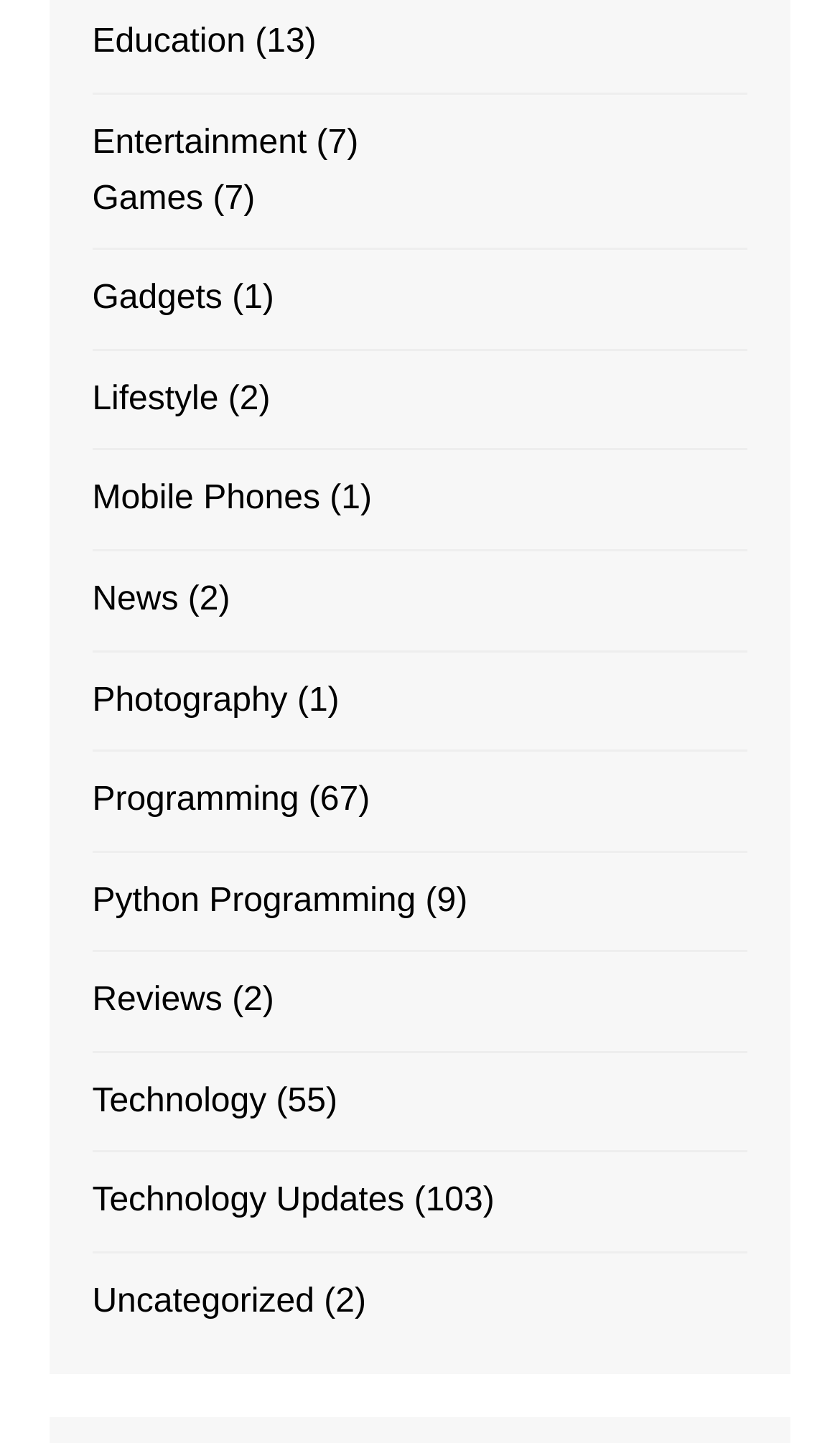Please pinpoint the bounding box coordinates for the region I should click to adhere to this instruction: "Learn about Python Programming".

[0.11, 0.606, 0.495, 0.644]